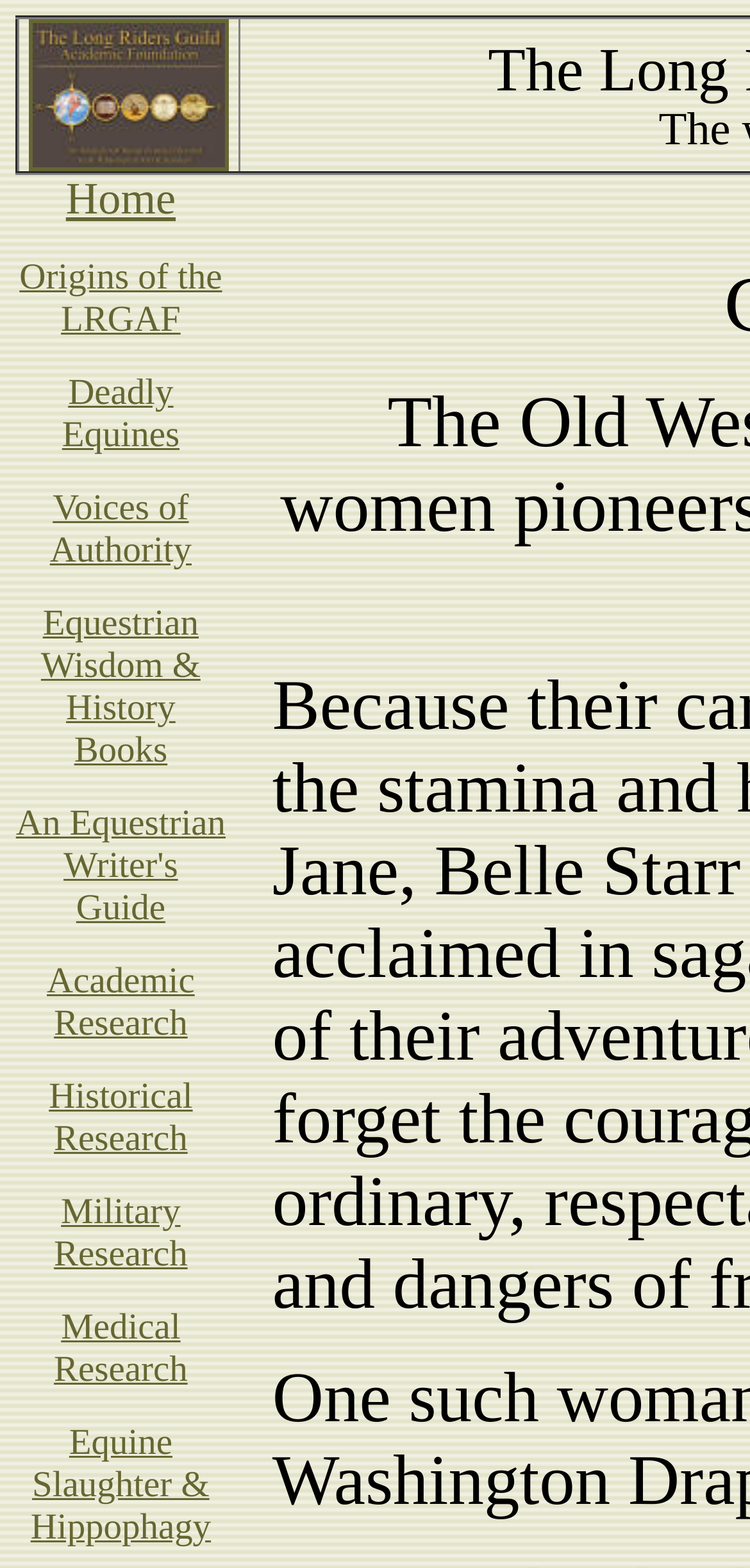Pinpoint the bounding box coordinates for the area that should be clicked to perform the following instruction: "Learn about an equestrian writer's guide".

[0.051, 0.389, 0.246, 0.427]